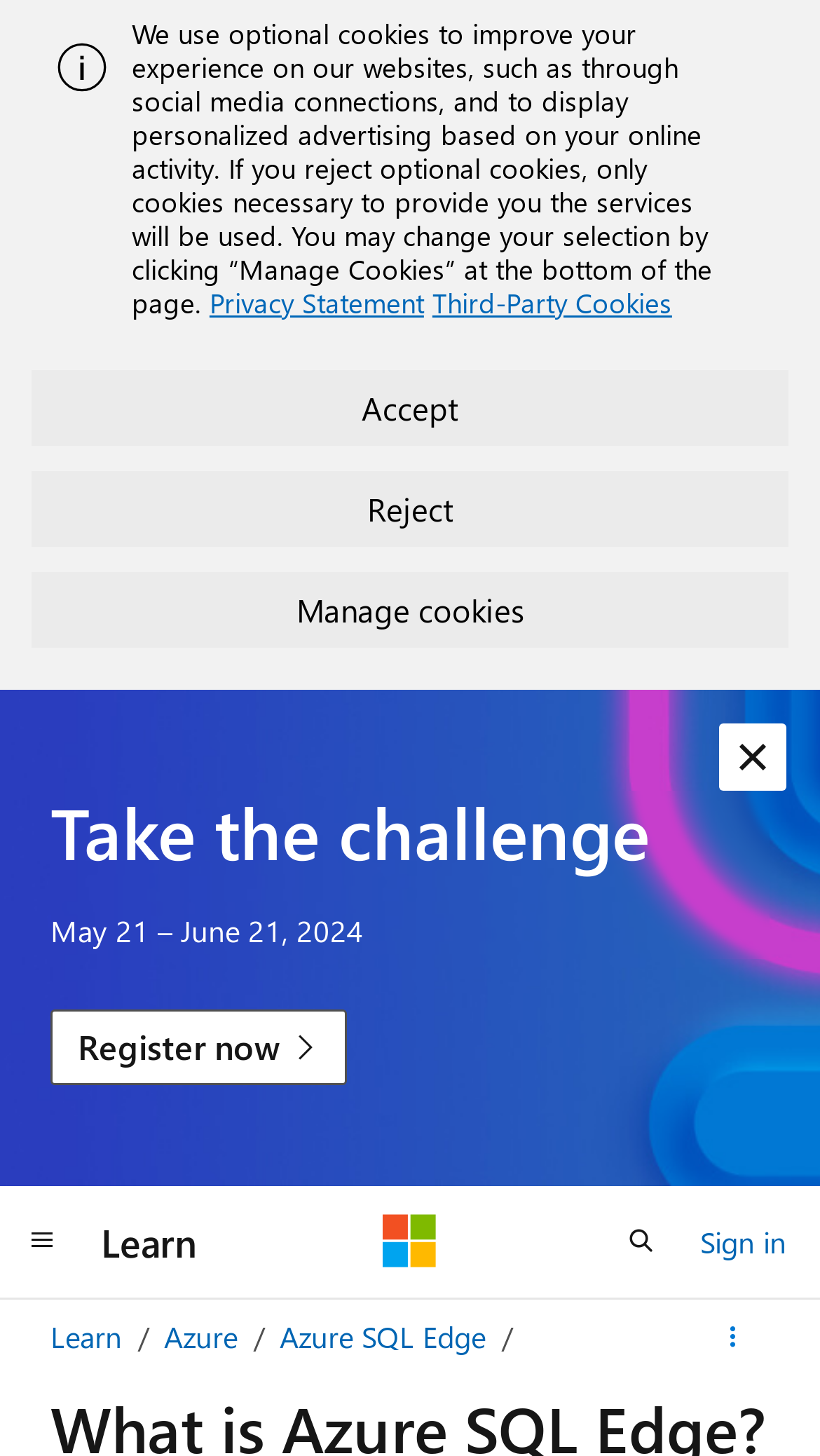What is the purpose of the 'Dismiss alert' button?
Answer the question with a detailed explanation, including all necessary information.

The 'Dismiss alert' button is located near the top of the page, and its purpose is to dismiss the alert message that appears above it. This is evident from the button's text and its location near the alert message.